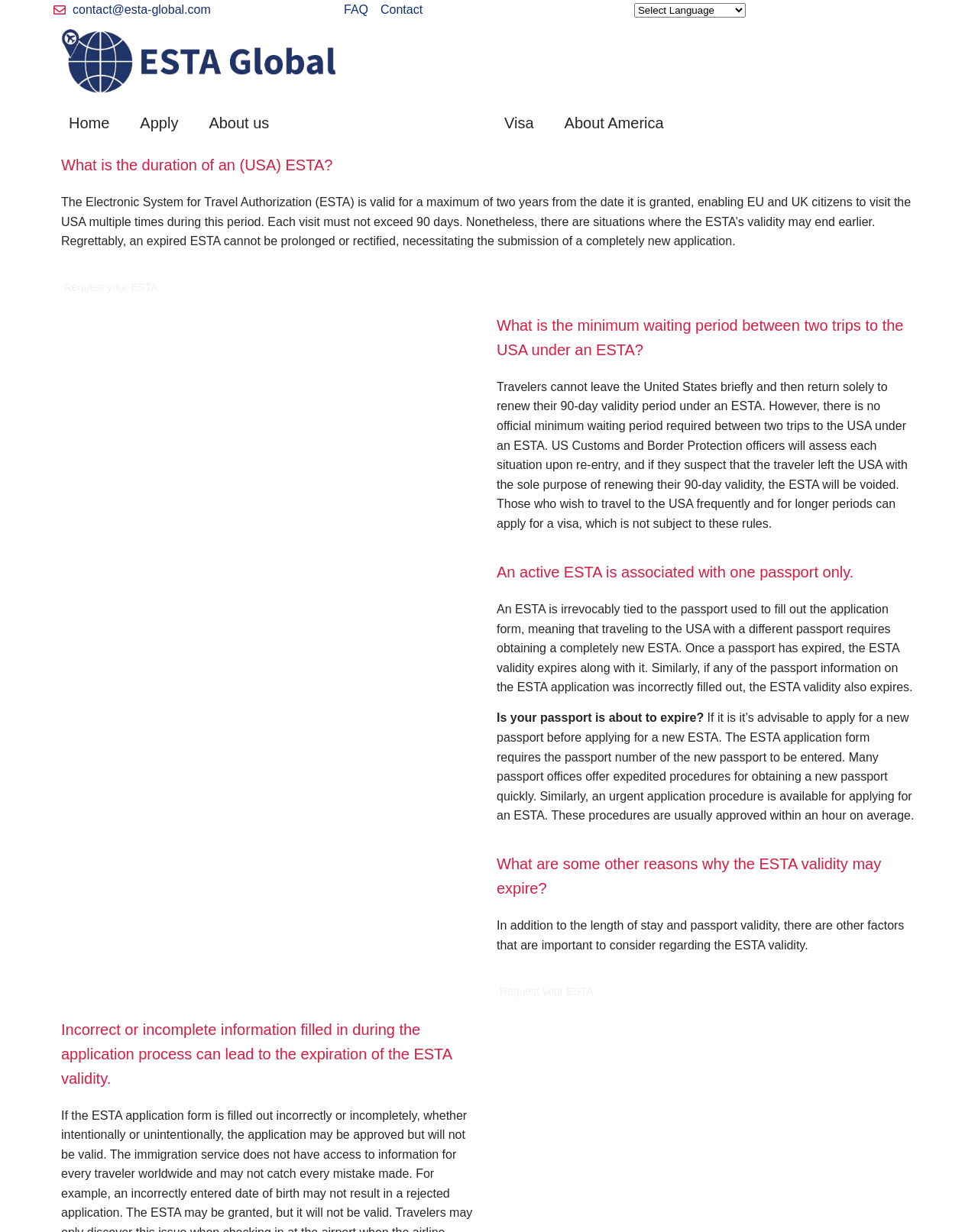Please give a one-word or short phrase response to the following question: 
How long is an ESTA valid for?

Two years